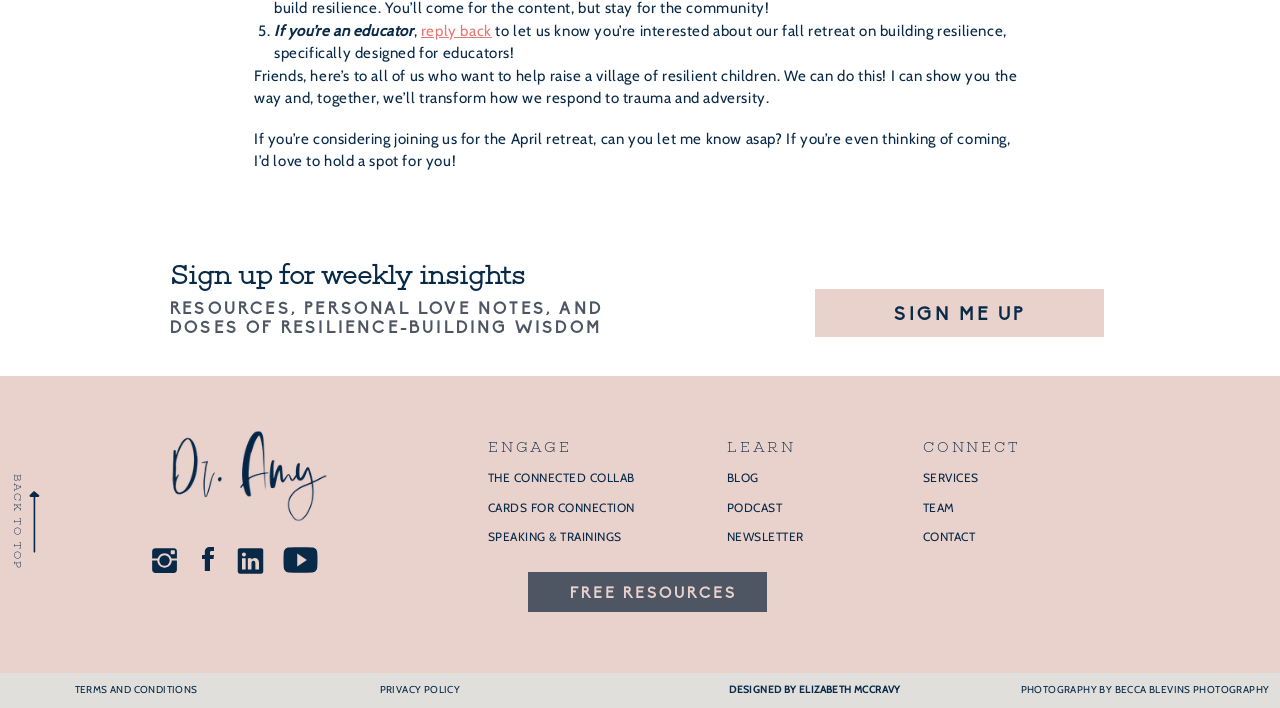Determine the bounding box for the UI element as described: "FREE RESOURCES". The coordinates should be represented as four float numbers between 0 and 1, formatted as [left, top, right, bottom].

[0.412, 0.828, 0.608, 0.846]